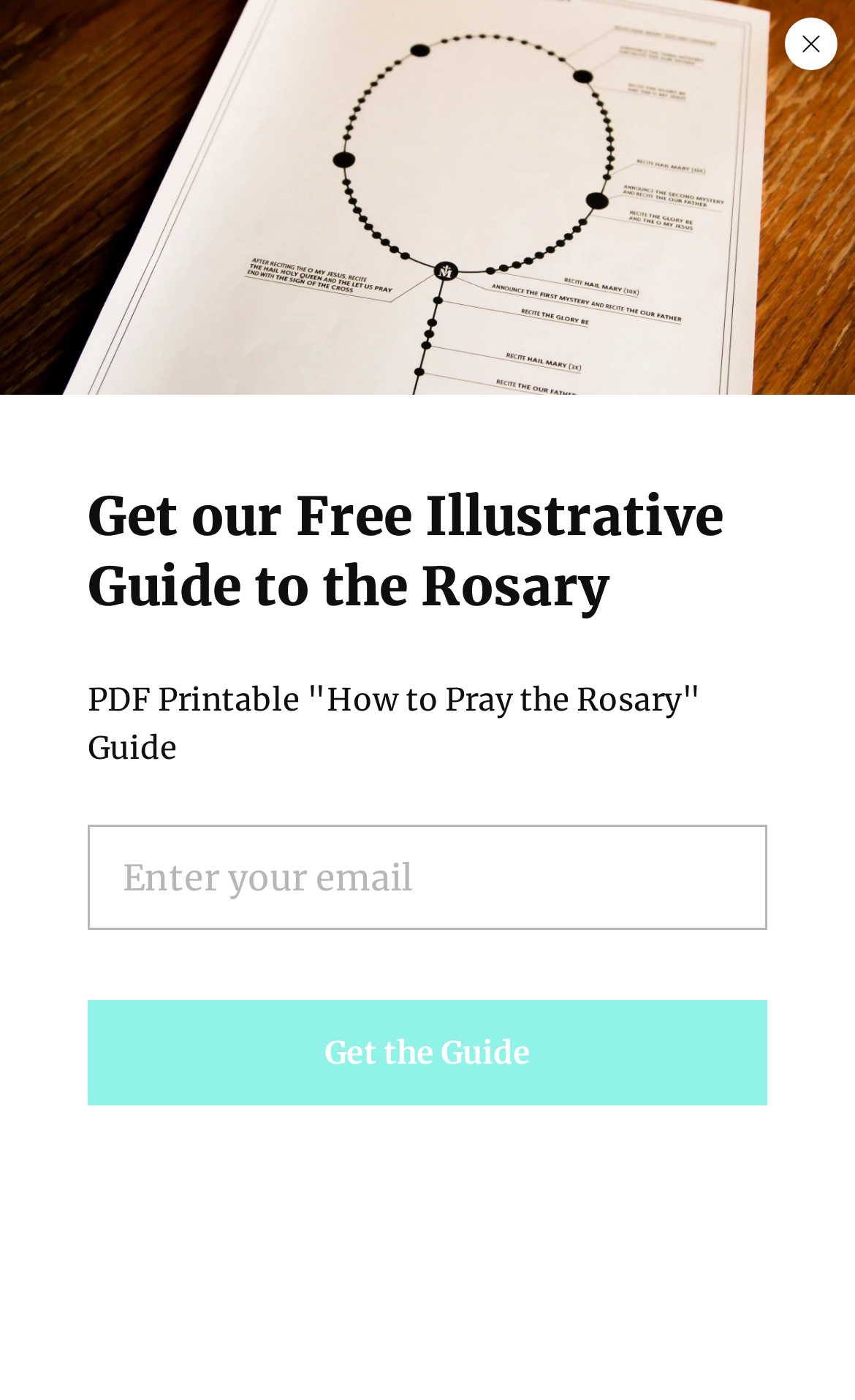Describe all the key features and sections of the webpage thoroughly.

The webpage is about the Rosary for the Holy Souls in Purgatory, a powerful way to pray for the souls in Purgatory. At the top left corner, there is a link to a menu labeled "More" which, when clicked, will expand to show more options. Next to it, there is a link to "Everyday Prayer Co" accompanied by an image of the company's logo. On the top right corner, there is a link to "Shopping Cart".

Below the top navigation bar, there is a large image that spans the entire width of the page, likely a background image. Below this image, there are several links to different categories, including "Apparel Designs", "Free Resources", "Prayer Journal", and "Rosary". The "Rosary" link is accompanied by a large image of the Holy Rosary for the Holy Souls in Purgatory, which takes up most of the page's width.

In the middle of the page, there is a heading that reads "Get our Free Illustrative Guide to the Rosary". Below this heading, there is a paragraph of text that describes the guide, which is a PDF printable "How to Pray the Rosary" guide. Next to this text, there is a textbox where users can enter their email address to receive the guide, and a button labeled "Get the Guide" to submit the request.